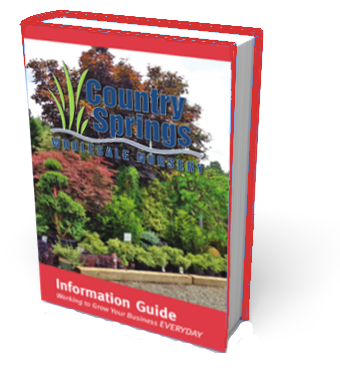What is the focus of the guide?
Refer to the image and provide a thorough answer to the question.

The subtitle 'Wholesale Nursery' indicates that the guide is focused on plant and nursery-related content, which is further supported by the background image of a lush landscape with various plants and trees.